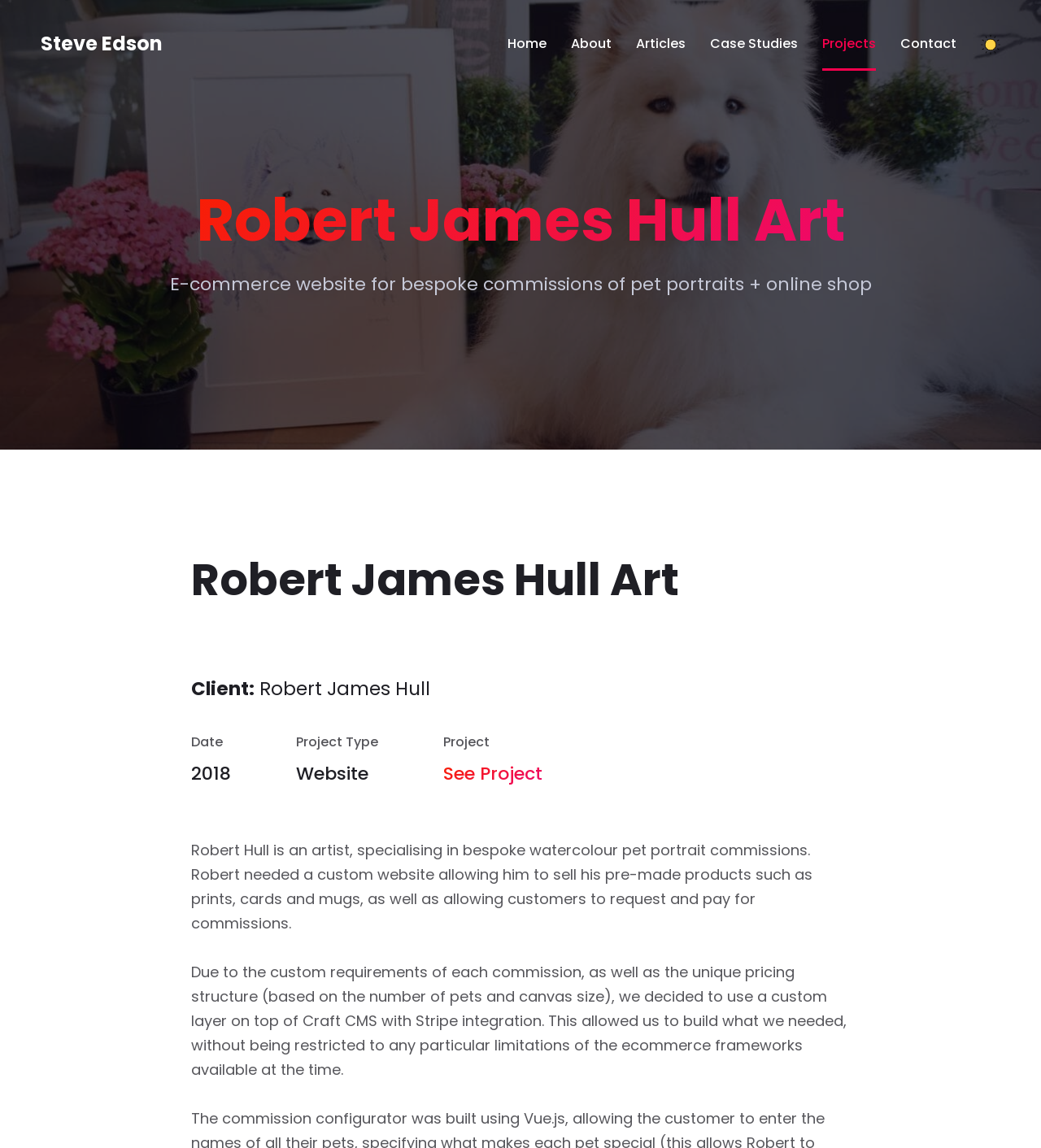Identify the bounding box coordinates of the clickable region required to complete the instruction: "contact". The coordinates should be given as four float numbers within the range of 0 and 1, i.e., [left, top, right, bottom].

[0.865, 0.014, 0.919, 0.062]